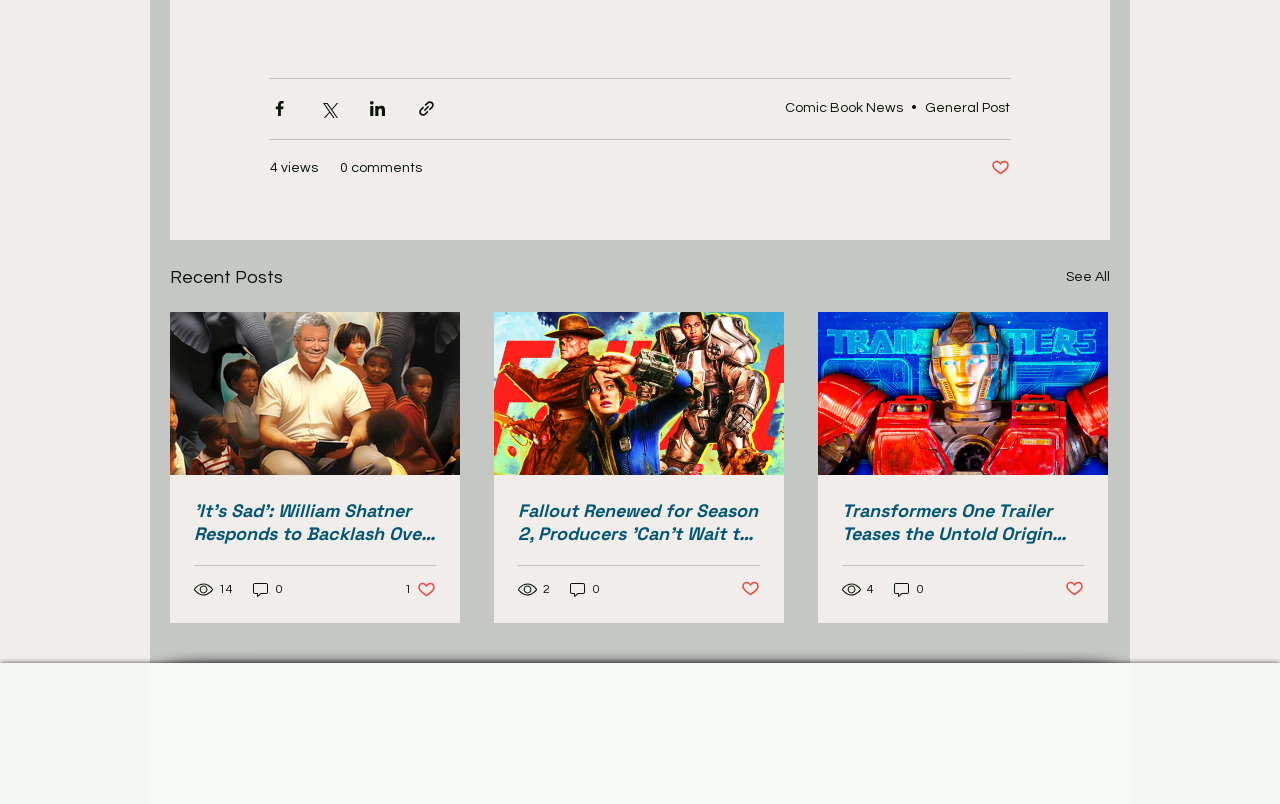Using the description "Comic Book News", locate and provide the bounding box of the UI element.

[0.613, 0.126, 0.705, 0.143]